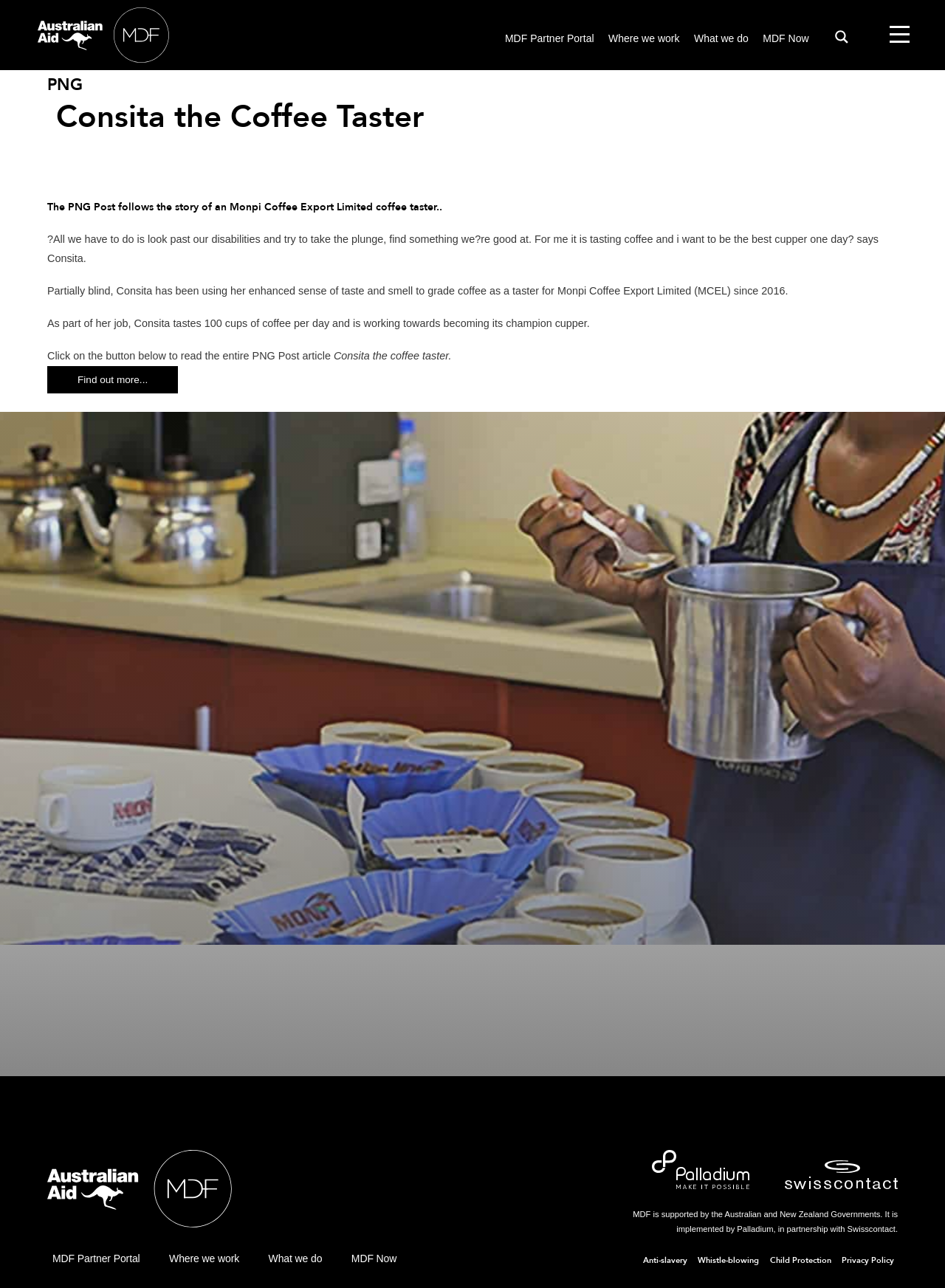Could you provide the bounding box coordinates for the portion of the screen to click to complete this instruction: "Click on the Market Development Facility link"?

[0.031, 0.006, 0.188, 0.049]